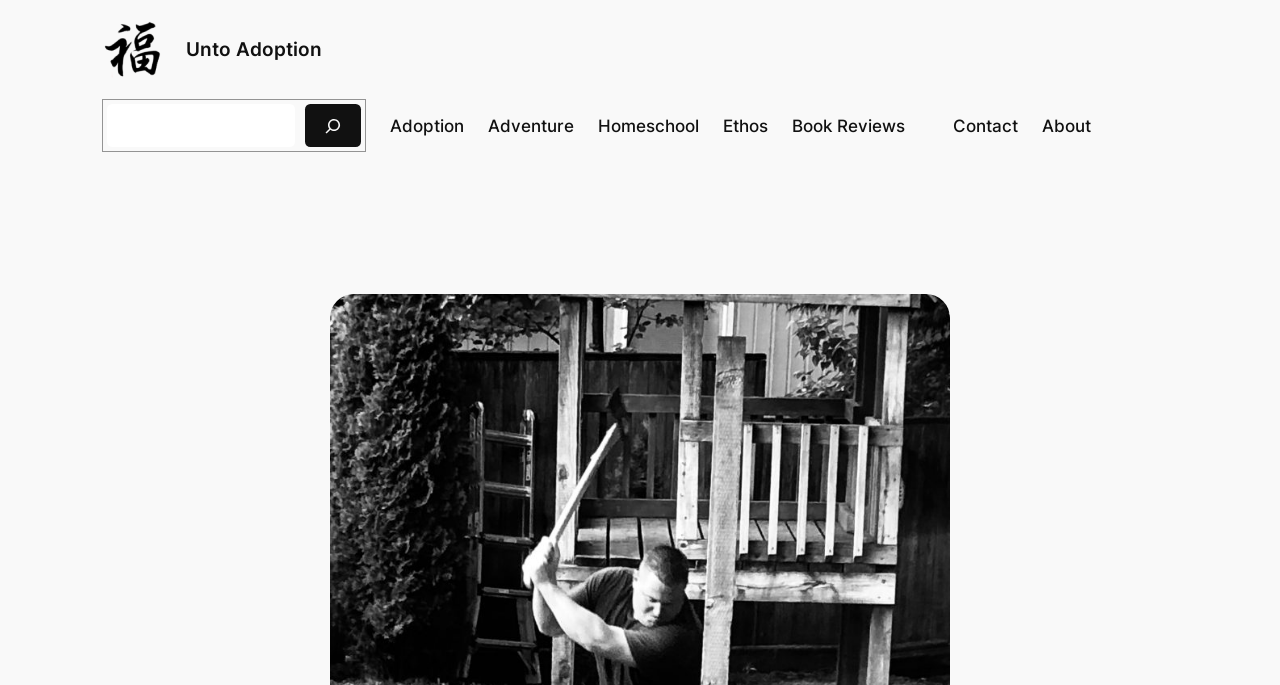Give a concise answer of one word or phrase to the question: 
What is the purpose of the search box?

To search